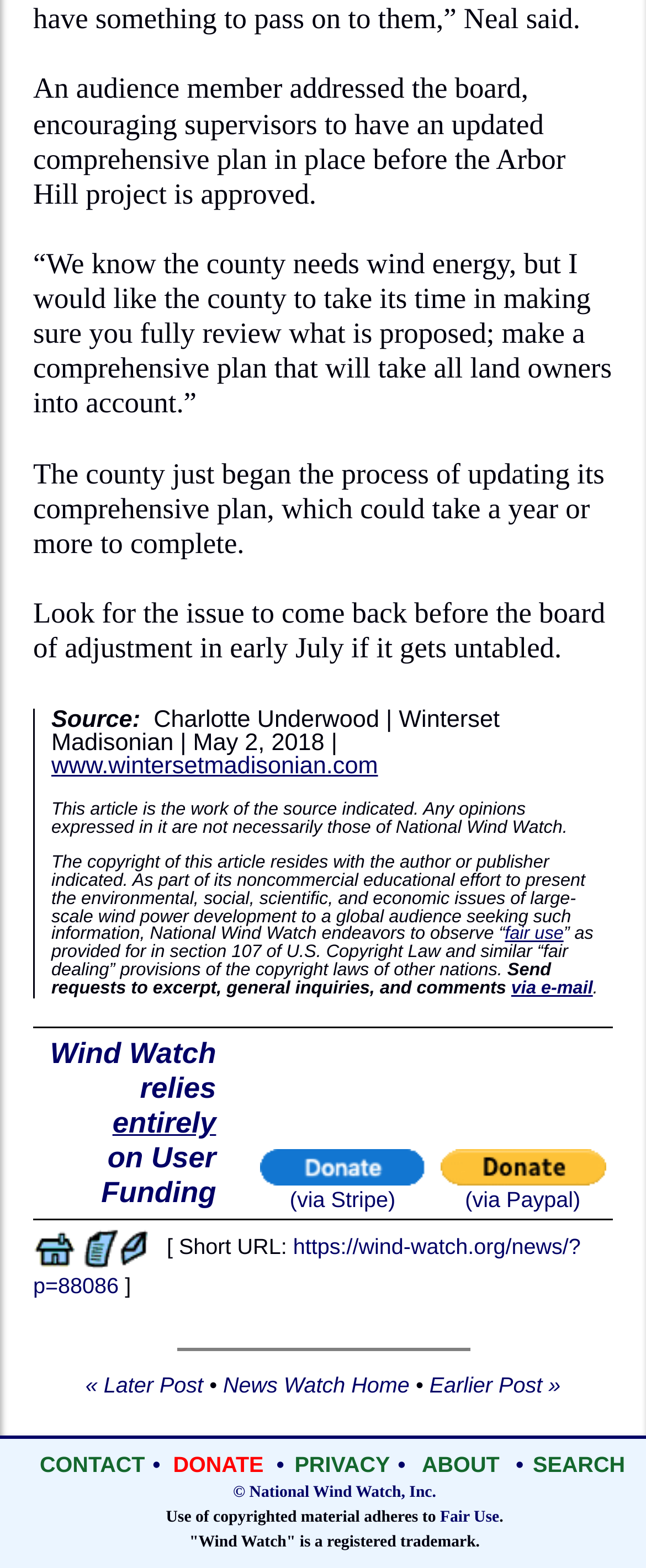What is the relationship between National Wind Watch and the article?
Look at the image and respond with a one-word or short phrase answer.

National Wind Watch is the publisher